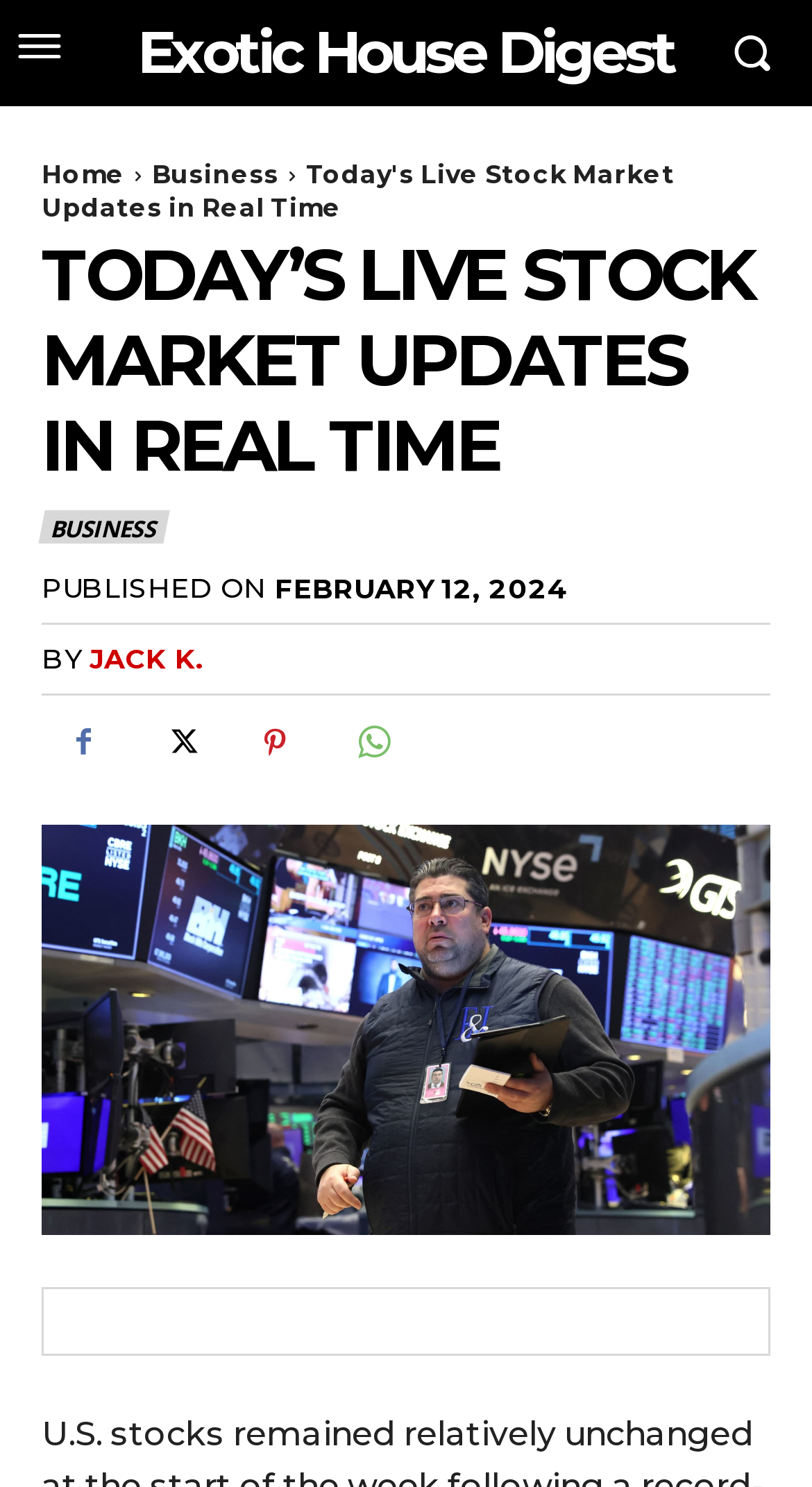Please identify the bounding box coordinates of the element I need to click to follow this instruction: "go to Home page".

[0.051, 0.106, 0.154, 0.127]